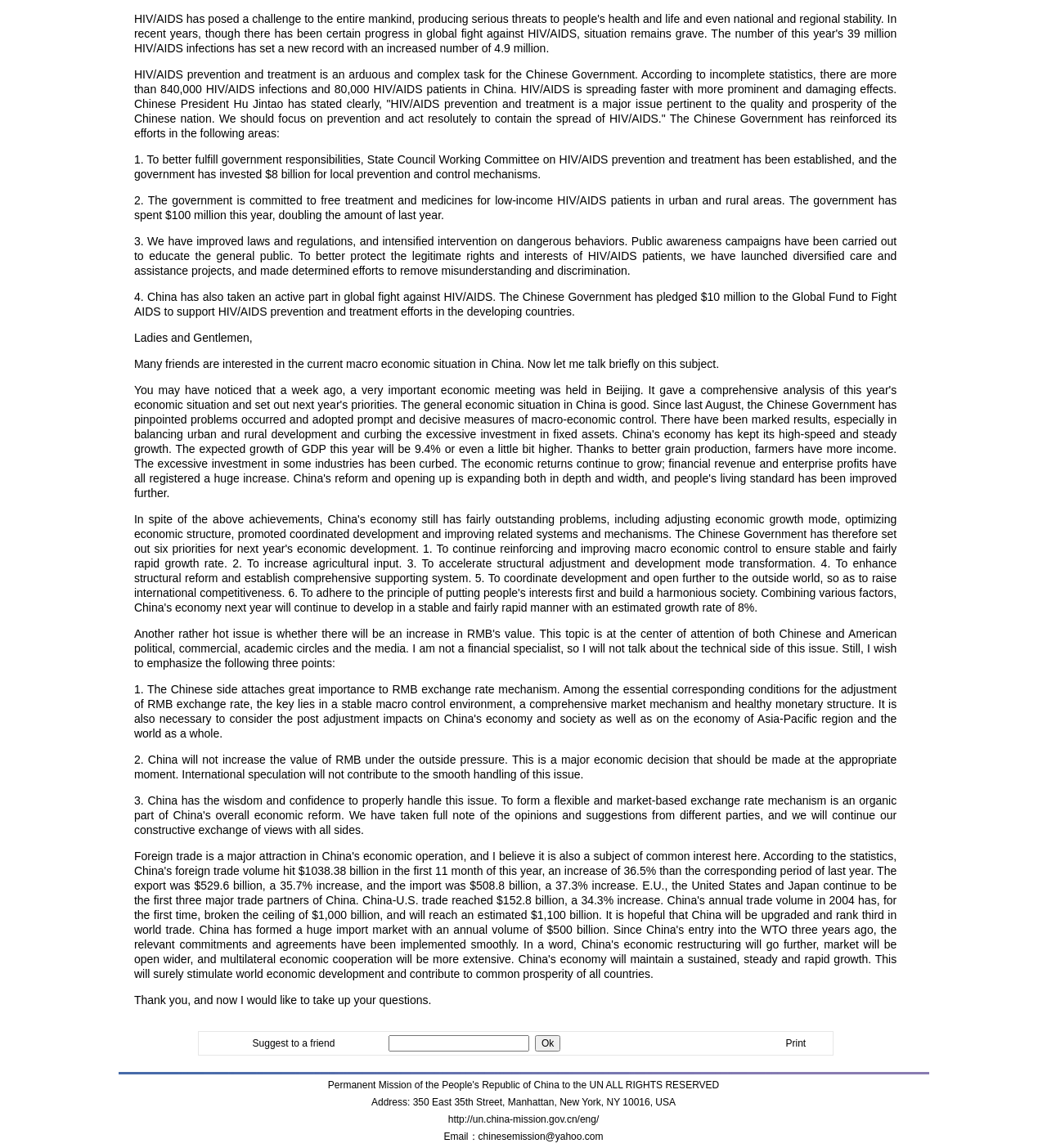What is the purpose of the link in the third LayoutTableCell?
Using the image as a reference, deliver a detailed and thorough answer to the question.

I looked at the link element inside the third LayoutTableCell, and found that its text is 'Print', which suggests that it is used to print the current page.